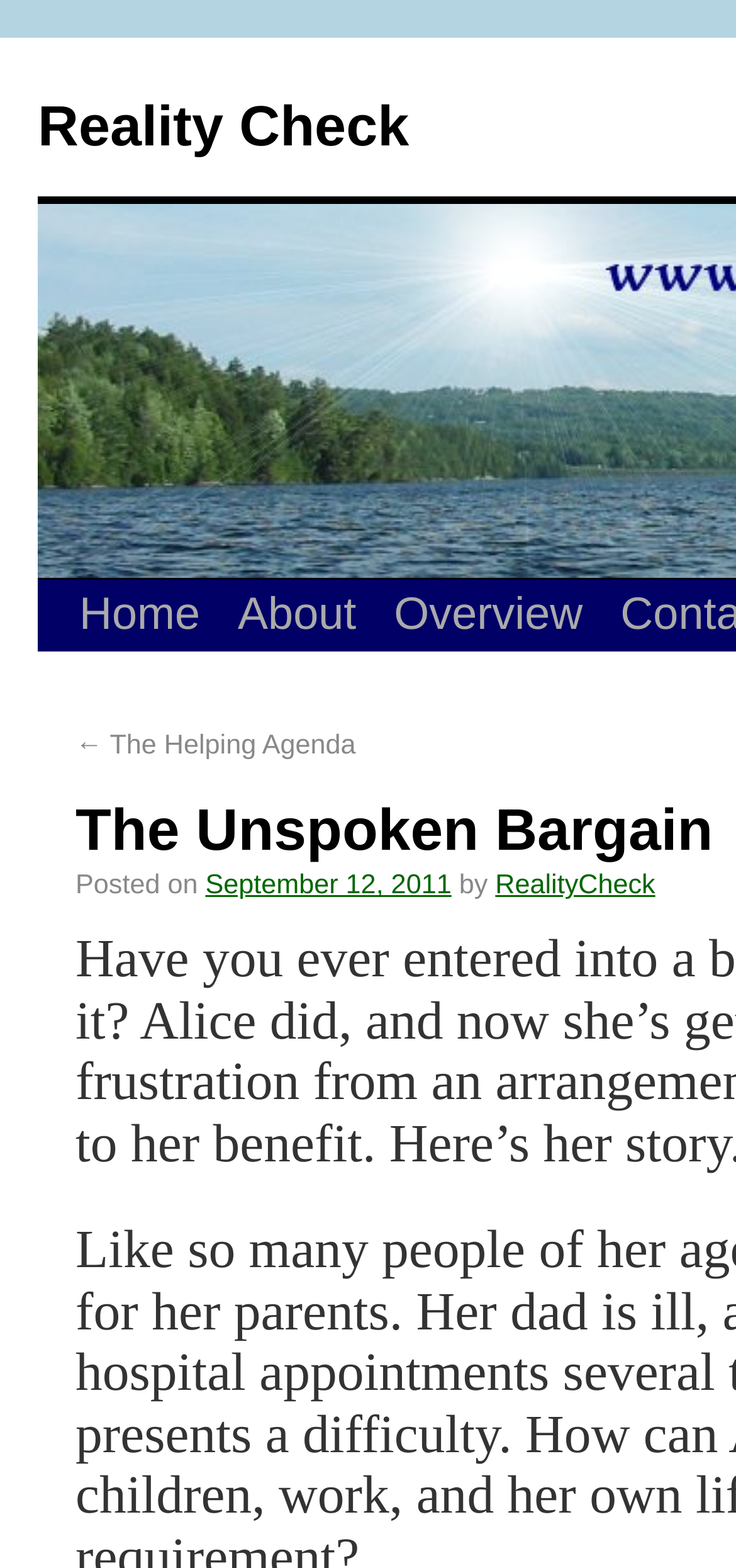Locate and generate the text content of the webpage's heading.

The Unspoken Bargain